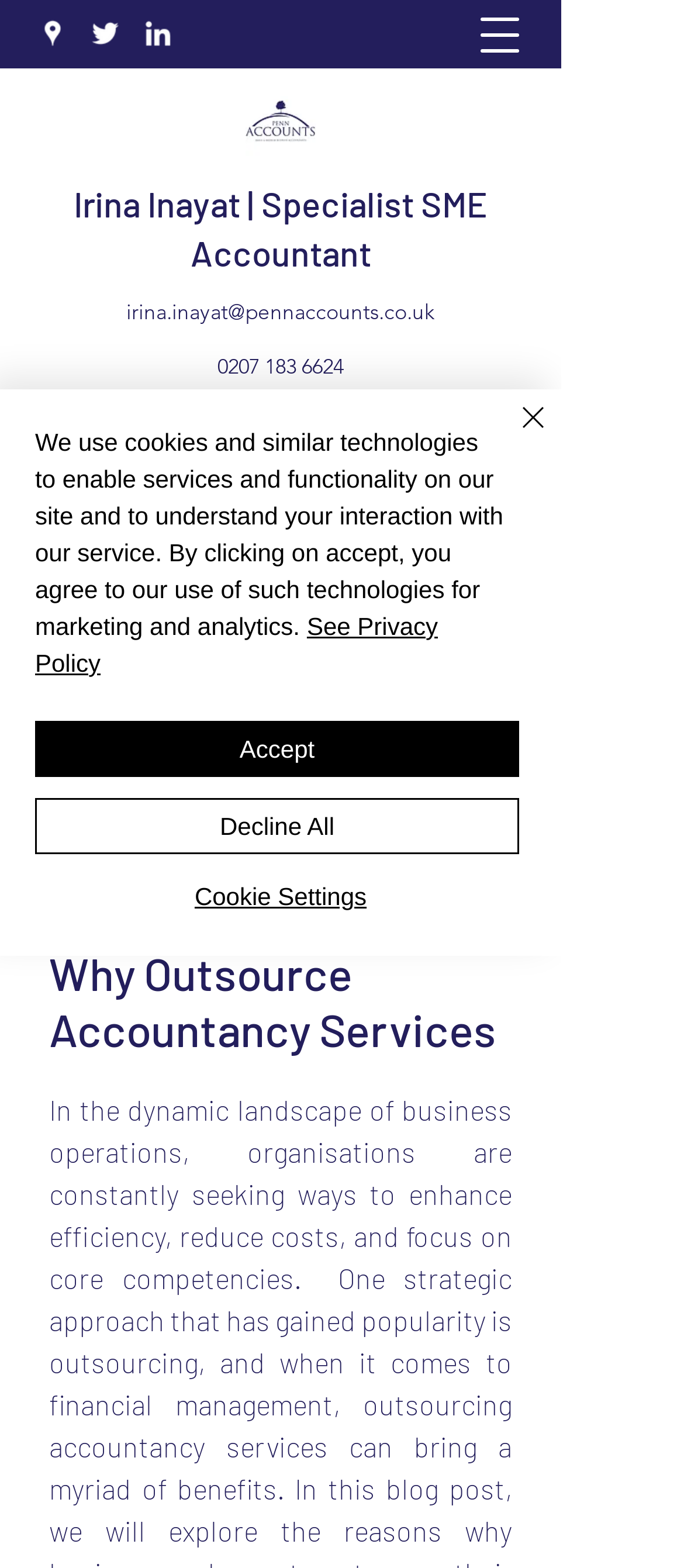What is the purpose of the button 'More actions'? Please answer the question using a single word or phrase based on the image.

To show more actions